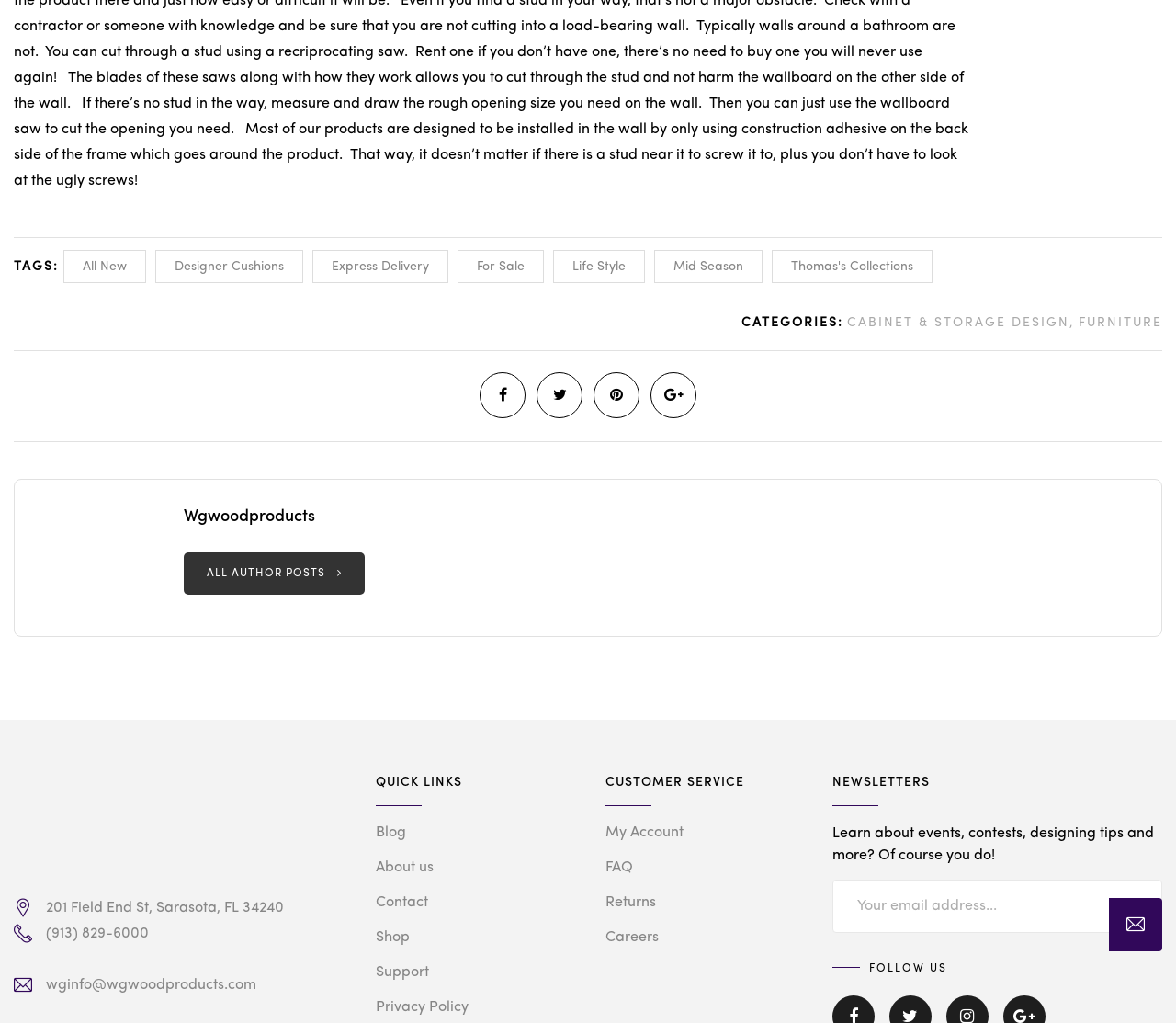Show the bounding box coordinates of the region that should be clicked to follow the instruction: "Read the guide on landscape curbing cost."

None